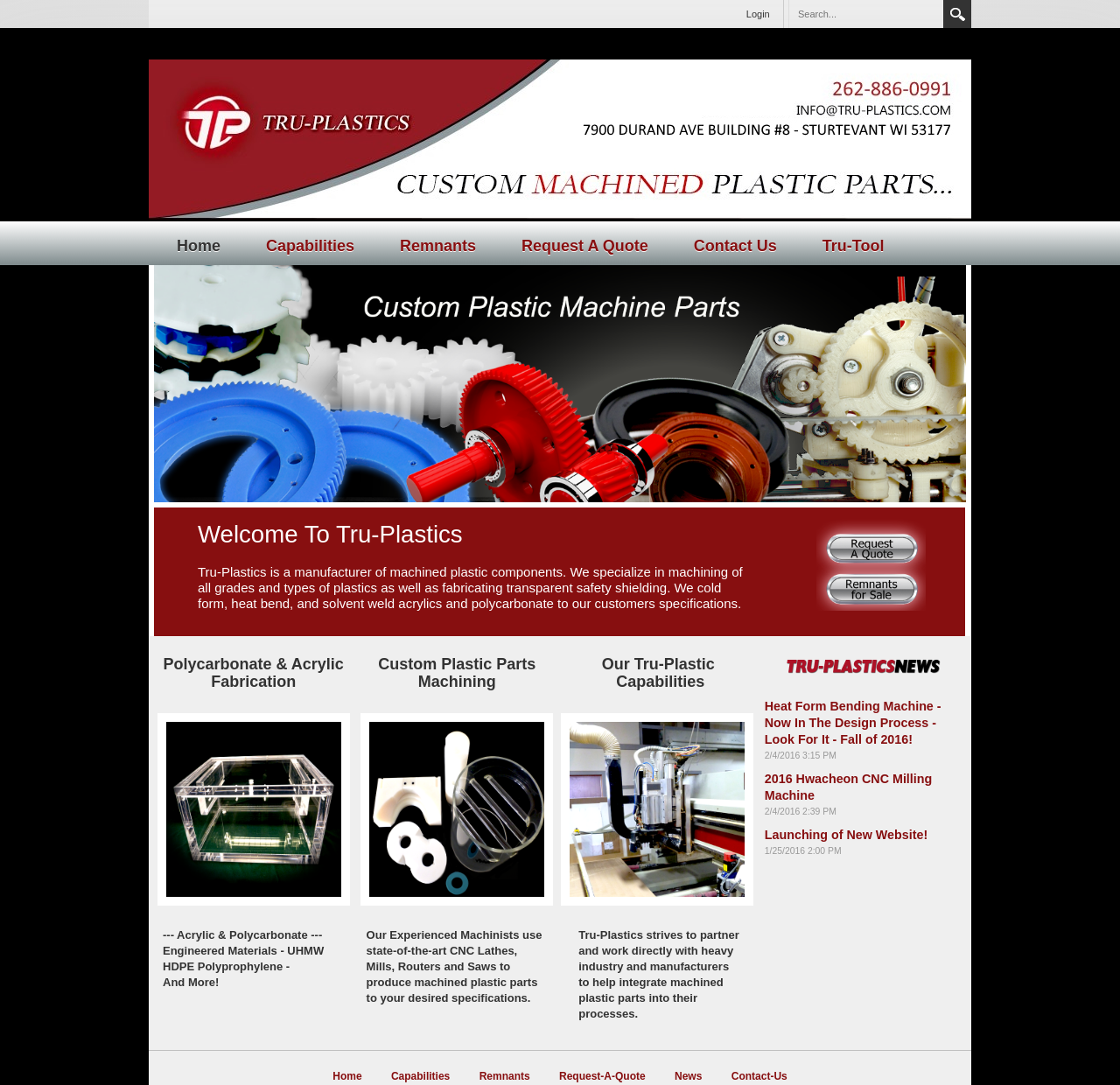Find the bounding box coordinates for the area that must be clicked to perform this action: "Go to the Home page".

[0.148, 0.213, 0.206, 0.24]